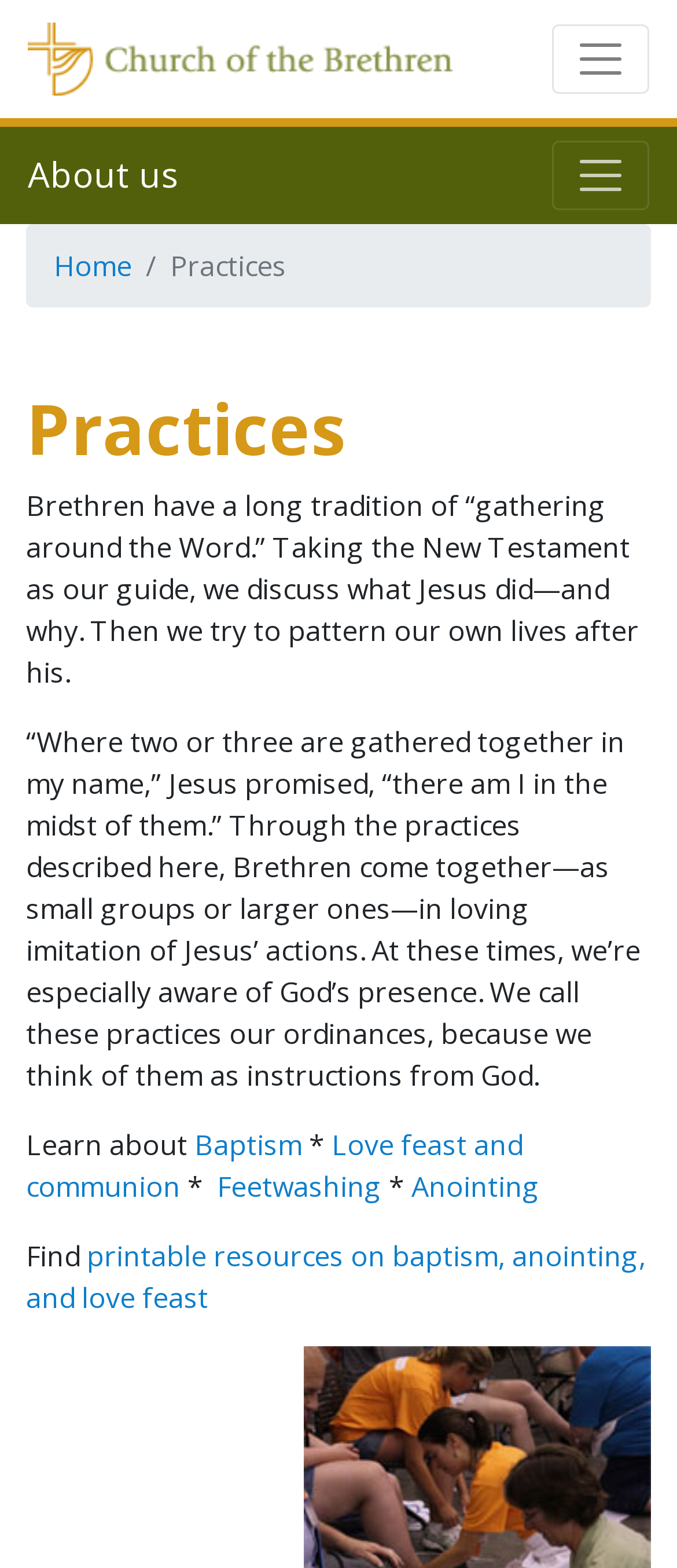Kindly provide the bounding box coordinates of the section you need to click on to fulfill the given instruction: "Click the 'printable resources on baptism, anointing, and love feast' link".

[0.038, 0.789, 0.954, 0.84]